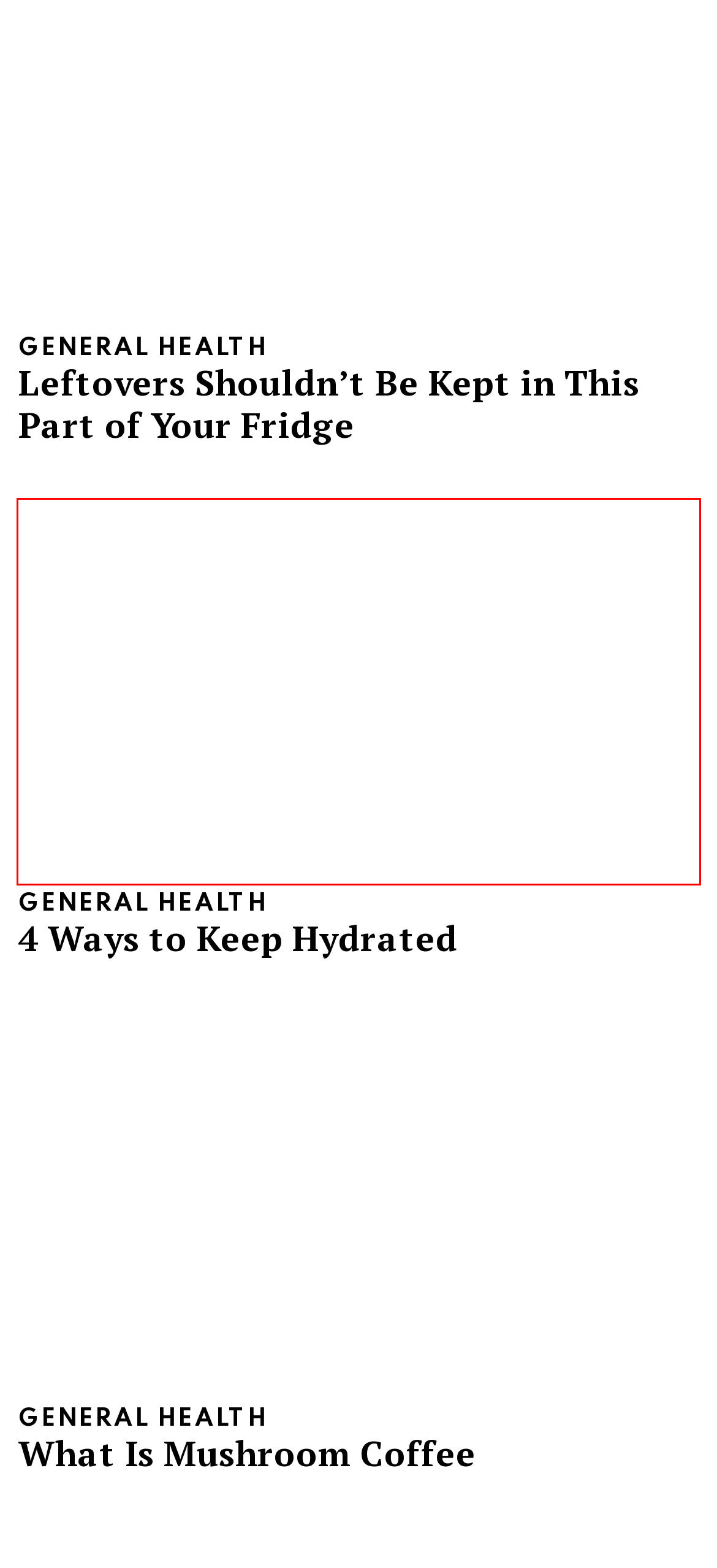Observe the provided screenshot of a webpage that has a red rectangle bounding box. Determine the webpage description that best matches the new webpage after clicking the element inside the red bounding box. Here are the candidates:
A. Contact us – Enhance Your Memory
B. Enhance Your Memory – Helping You Live Healthy!
C. SMS Terms & Conditions – Enhance Your Memory
D. What Is Mushroom Coffee – Enhance Your Memory
E. The Number One Reason for Weight Gain Right Now – Enhance Your Memory
F. Leftovers Shouldn’t Be Kept in This Part of Your Fridge – Enhance Your Memory
G. 4 Ways to Keep Hydrated – Enhance Your Memory
H. Diabetes – Enhance Your Memory

G